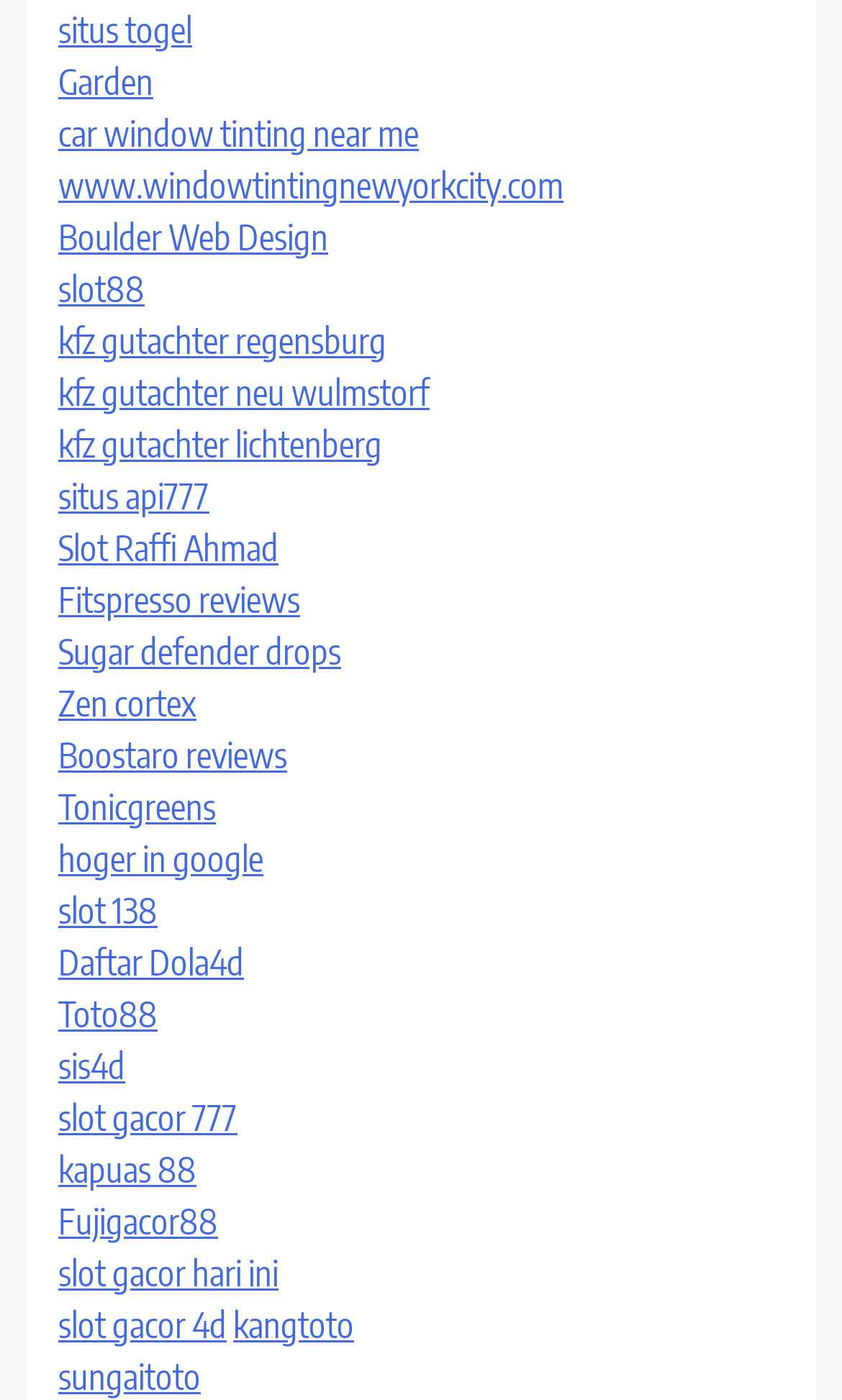Provide the bounding box coordinates of the HTML element this sentence describes: "Our Community".

None